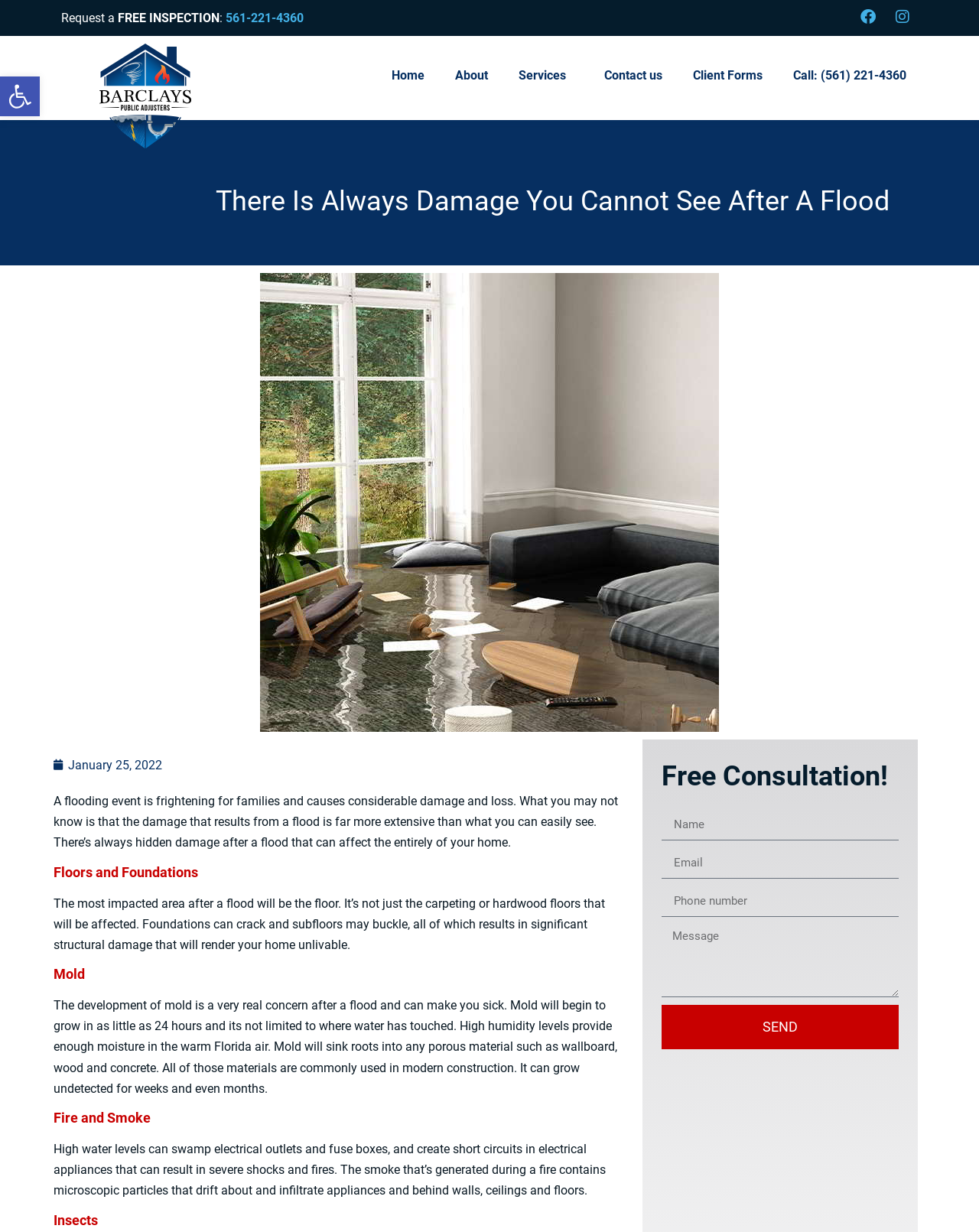What is the main topic of the webpage?
Relying on the image, give a concise answer in one word or a brief phrase.

Flood damage